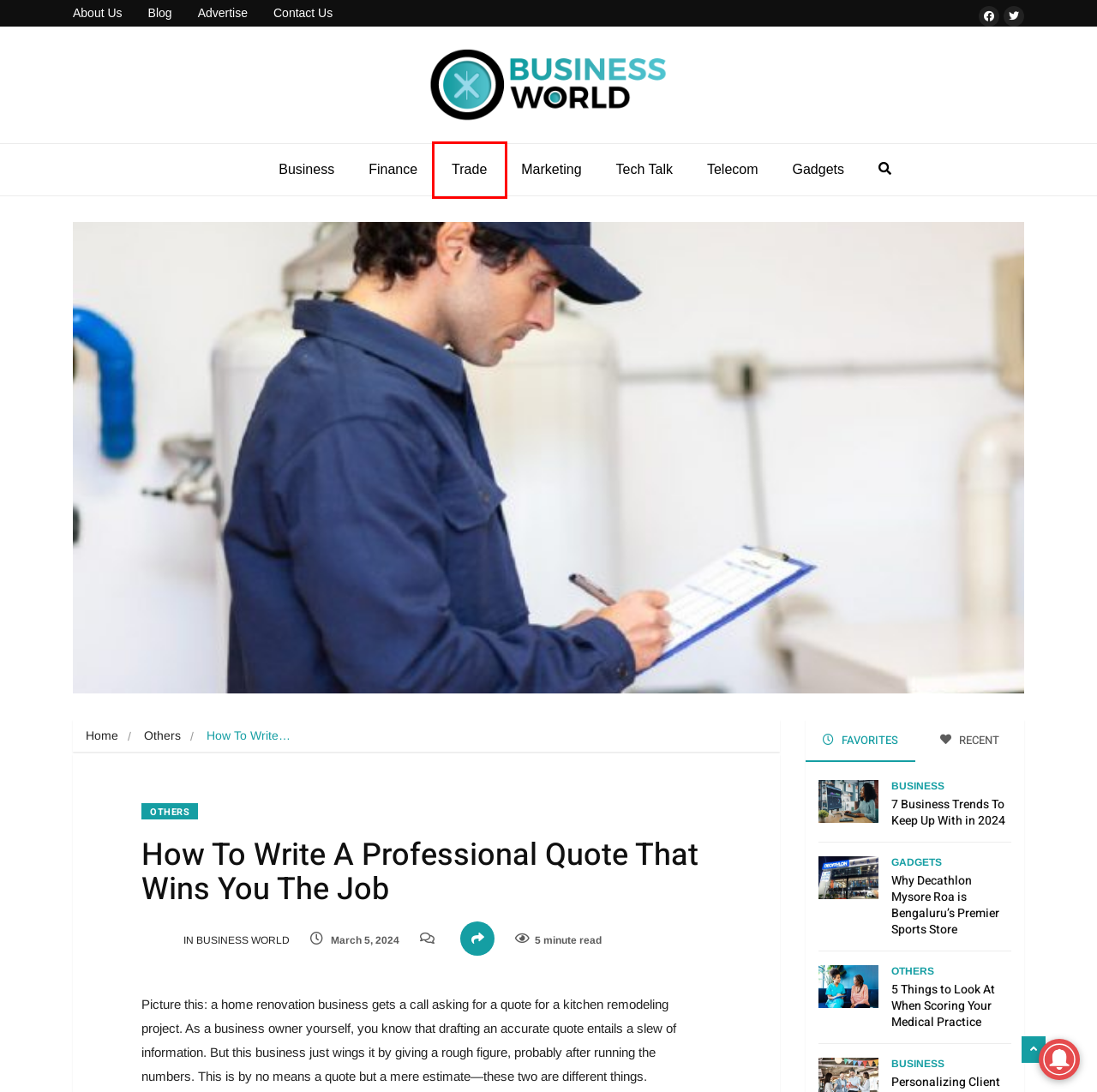You have a screenshot of a webpage, and a red bounding box highlights an element. Select the webpage description that best fits the new page after clicking the element within the bounding box. Options are:
A. About Us - In Business World
B. Gadgets Archives - In Business World
C. Finance Archives - In Business World
D. Trade Archives - In Business World
E. Blog - In Business World
F. Providing Informative and Smart Ideas for your Business
G. Contact Us - In Business World
H. Why Decathlon Mysore Roa is Bengaluru's Premier Sports Store

D